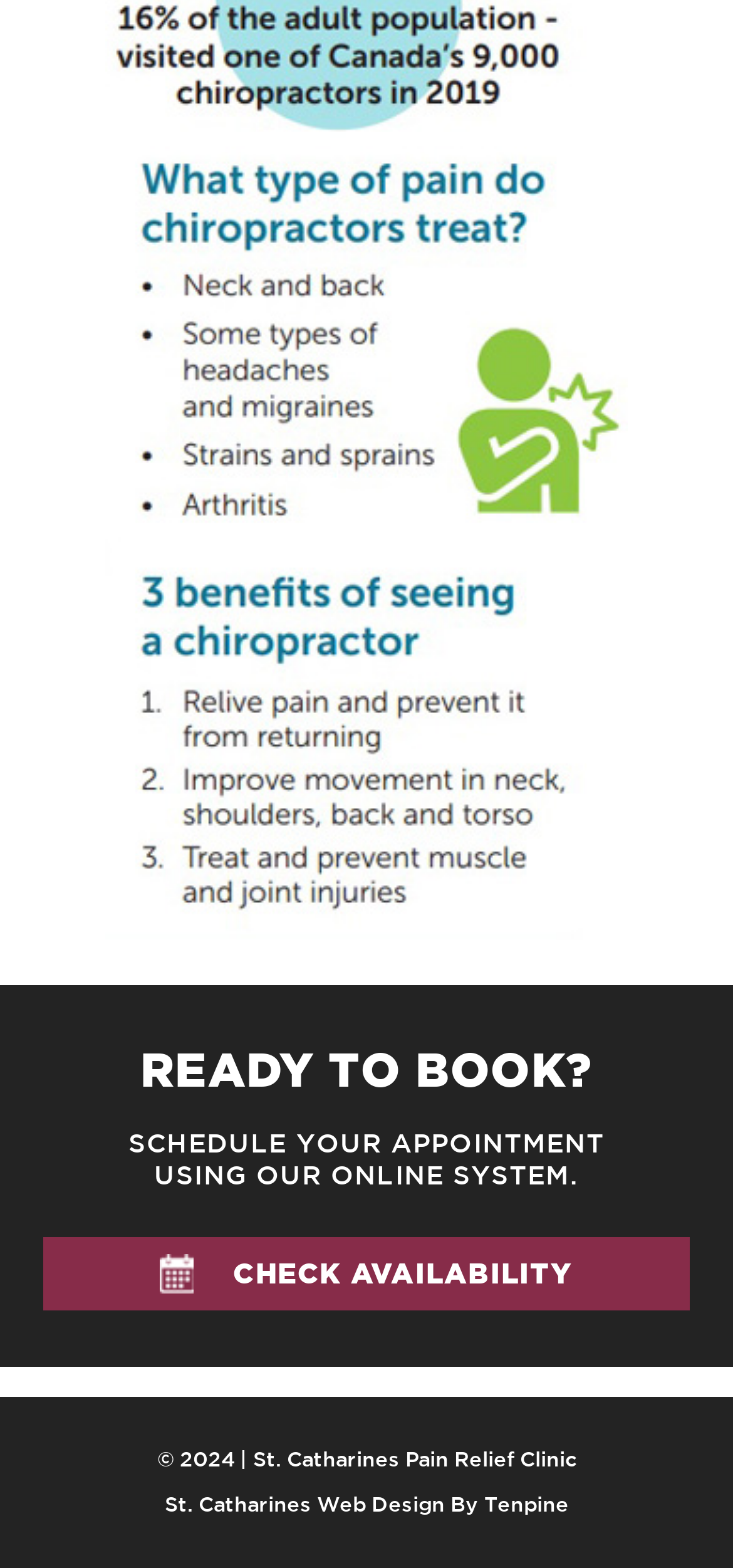Give a one-word or one-phrase response to the question: 
What is the clinic's name?

St. Catharines Pain Relief Clinic